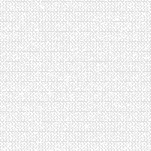Elaborate on the various elements present in the image.

The image depicts a textured white surface, which likely represents a clean carpet or upholstery, emphasizing the quality and freshness that professional cleaning services can provide. This visual aligns with the theme of "Steaming Cleaning Breathes New Life Into Your Carpet," underscoring the revitalizing effects of carpet cleaning offered by DG Carpet Cleaning. By highlighting such imagery, the service communicates its commitment to enhancing the appearance and hygiene of carpets, inviting customers to experience the benefits of their specialized cleaning solutions.